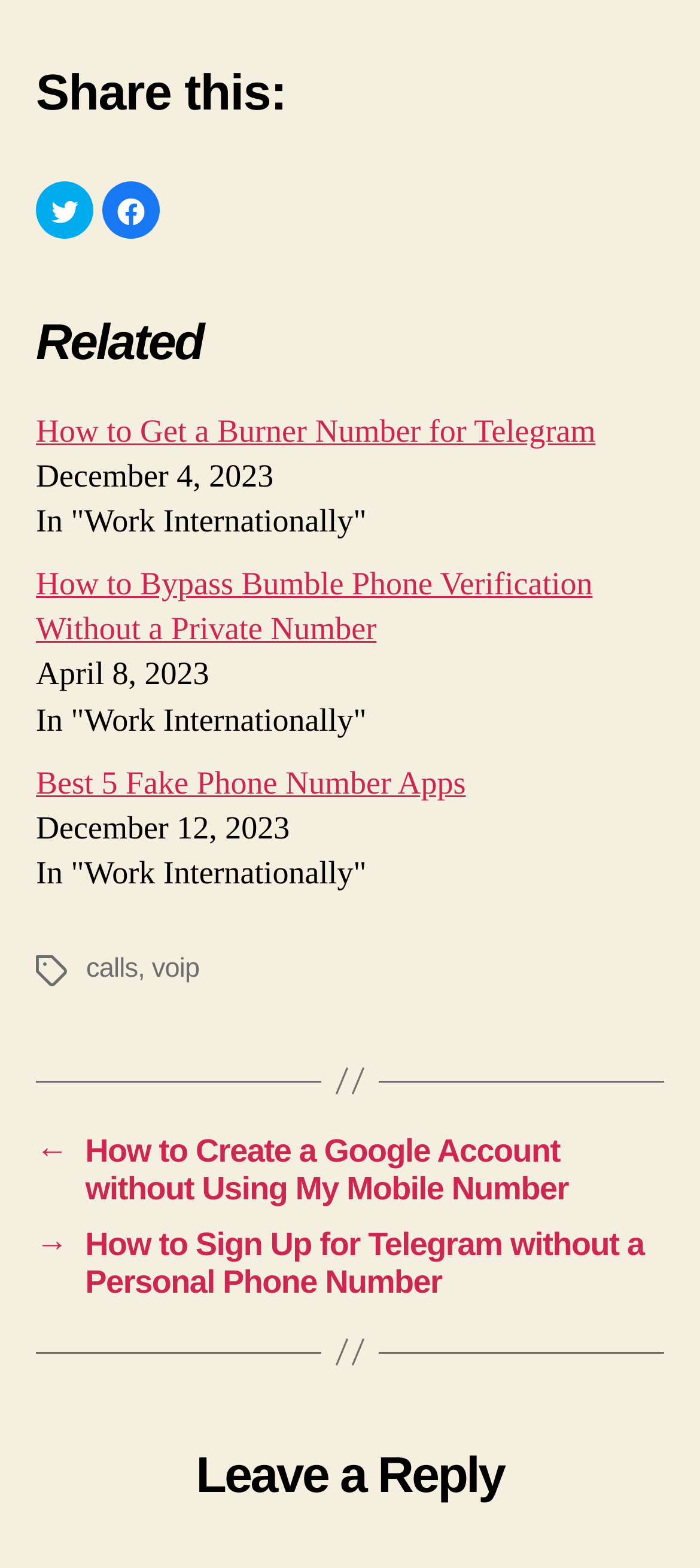Determine the bounding box coordinates for the clickable element to execute this instruction: "Share on LinkedIn". Provide the coordinates as four float numbers between 0 and 1, i.e., [left, top, right, bottom].

None